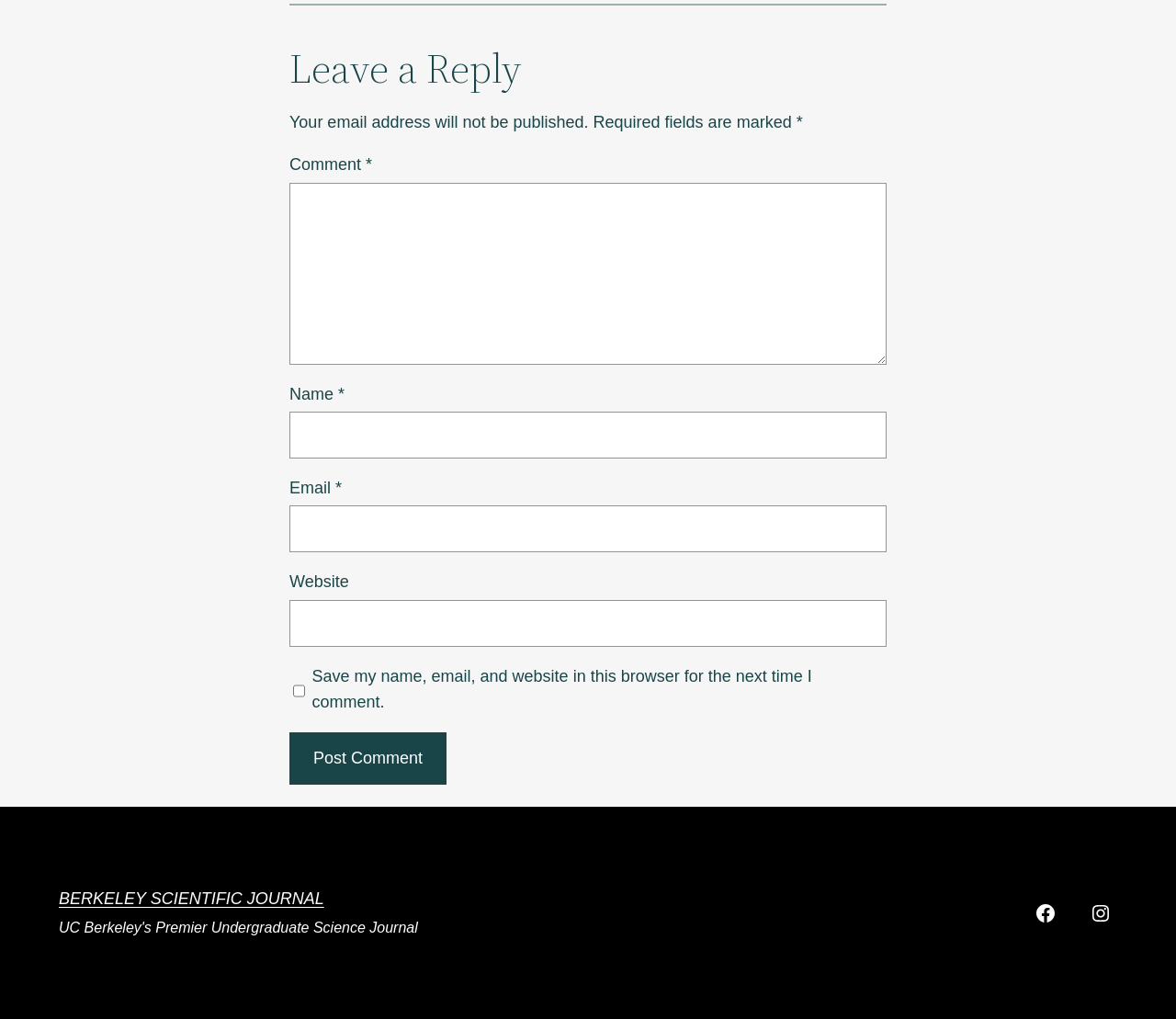What is the purpose of the text box labeled 'Comment'?
Based on the image, give a concise answer in the form of a single word or short phrase.

Leave a comment